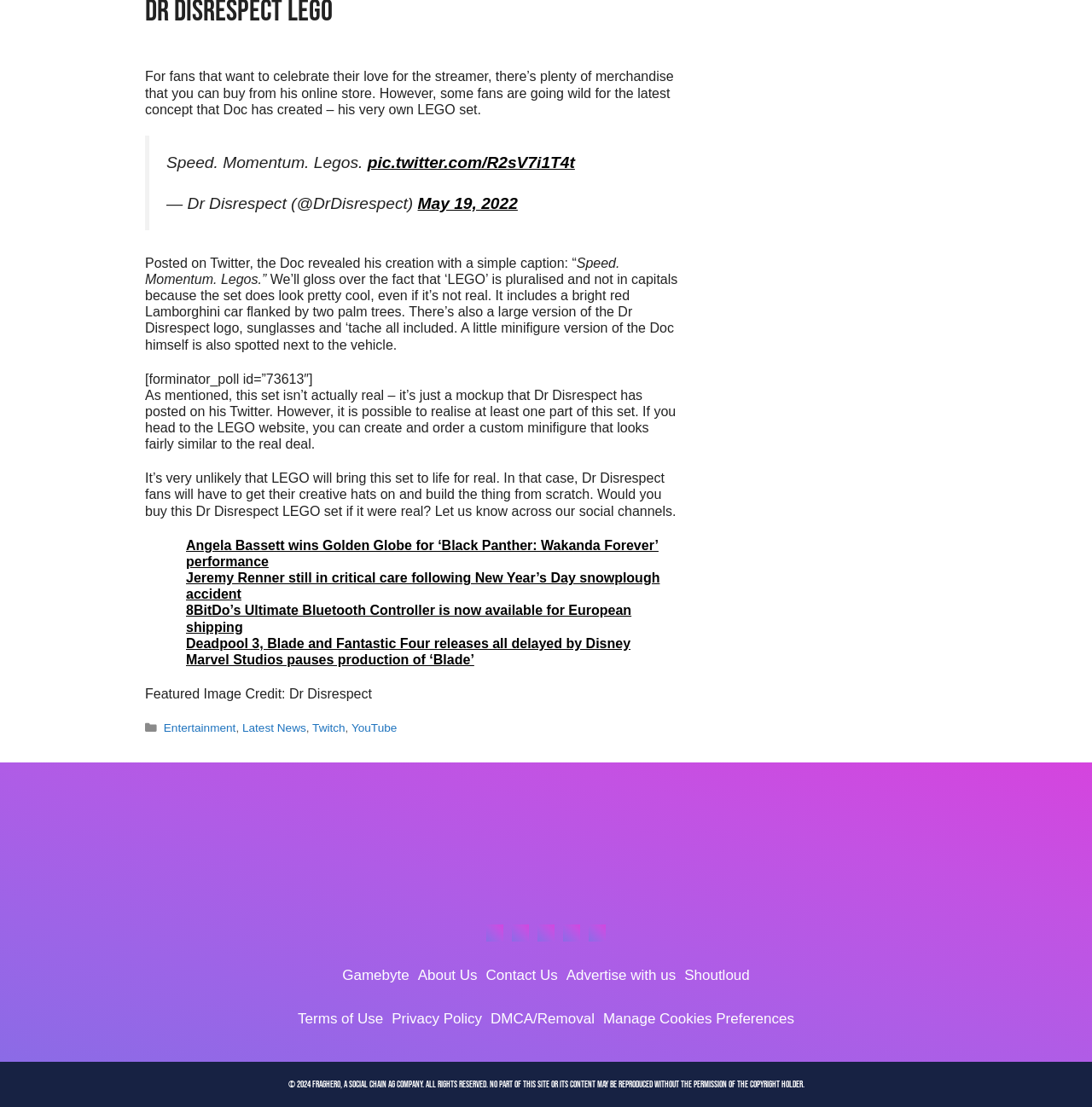Find the bounding box coordinates of the clickable area that will achieve the following instruction: "Click on the link to Dr Disrespect's Twitter post".

[0.336, 0.139, 0.526, 0.155]